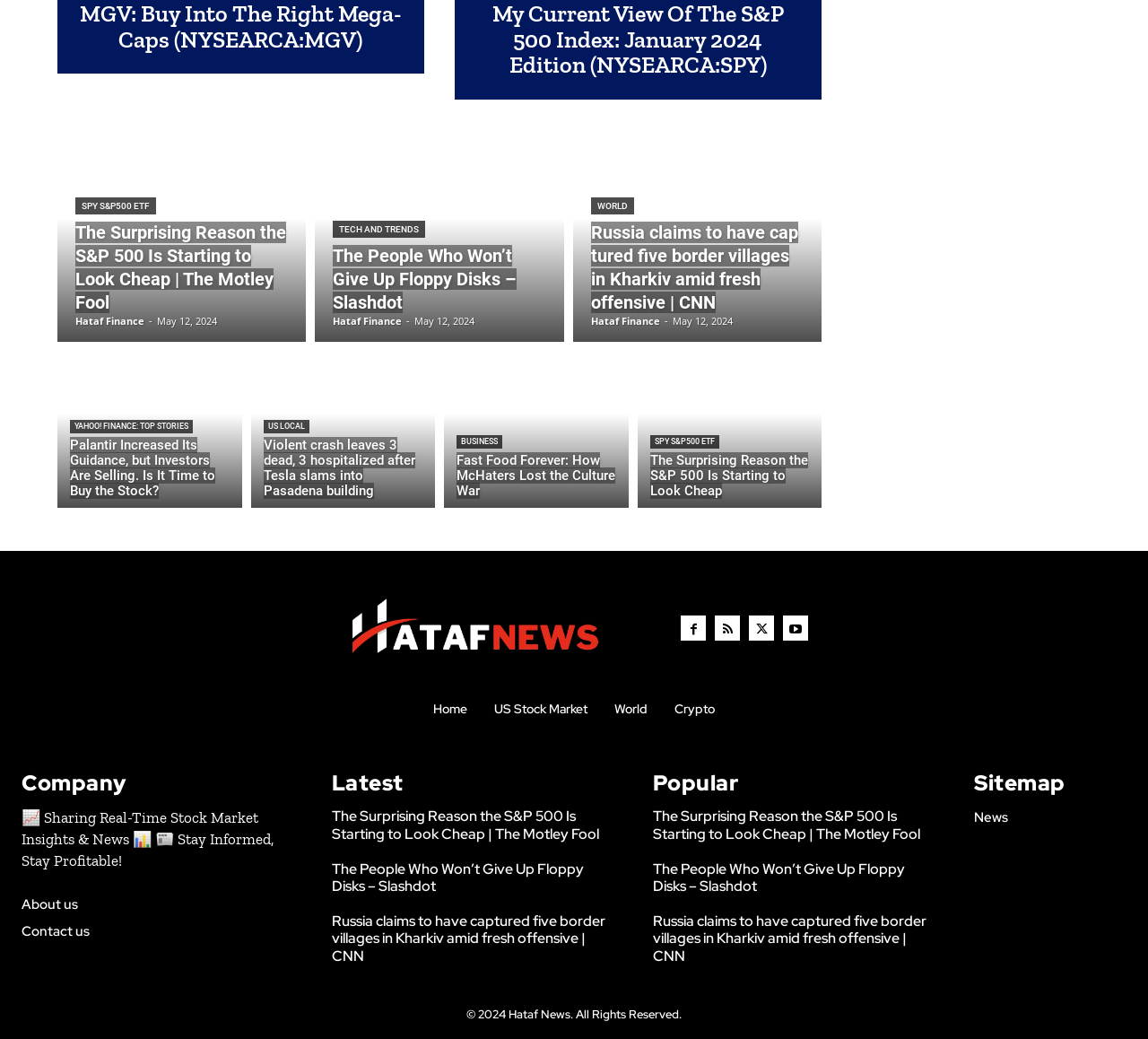What is the category of the news article 'Fast Food Forever: How McHaters Lost the Culture War'?
Based on the image, answer the question in a detailed manner.

I found the answer by looking at the link 'Fast Food Forever: How McHaters Lost the Culture War' and its corresponding heading 'Business'.